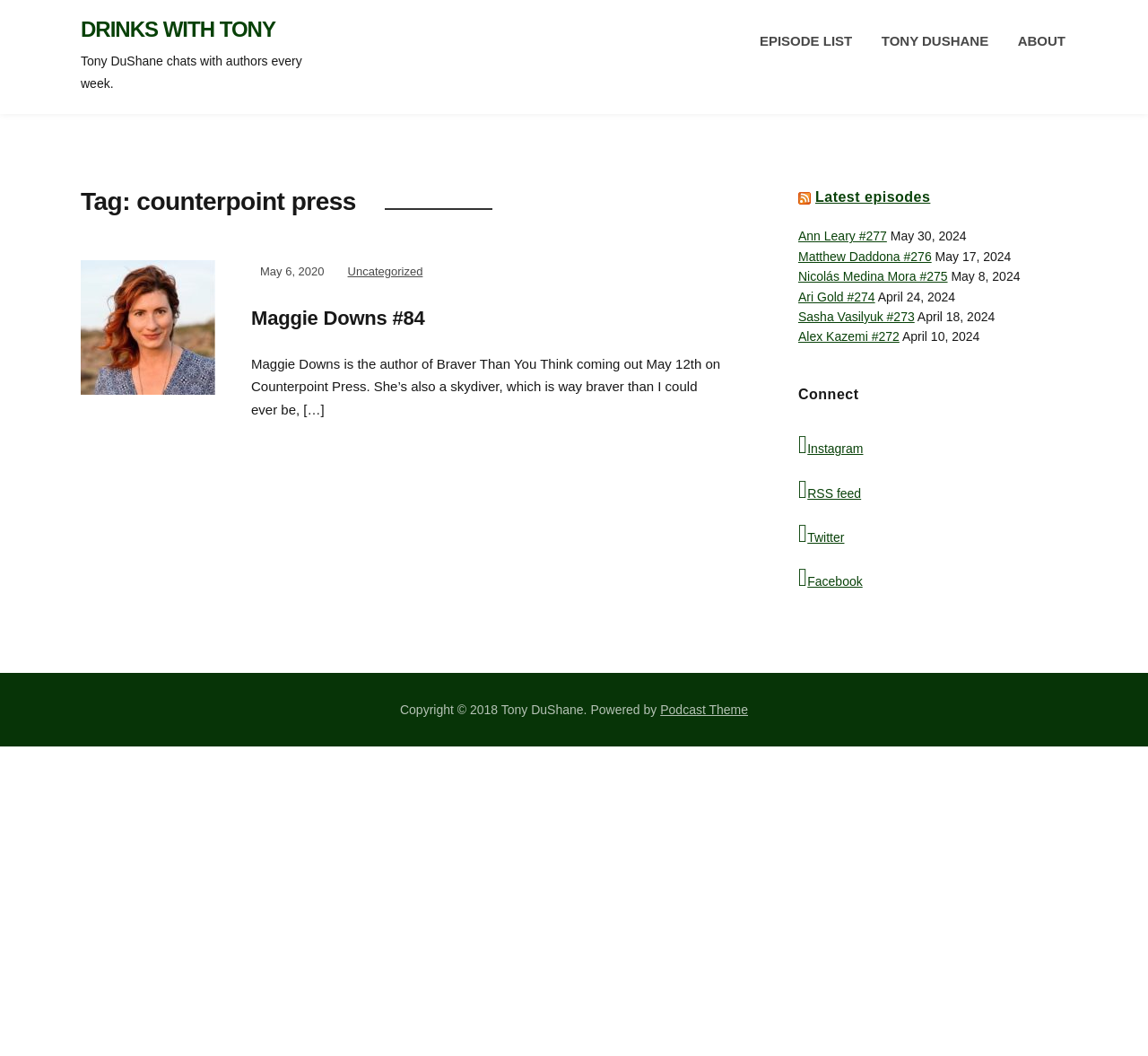What is the category of the episode 'Maggie Downs #84'?
Please look at the screenshot and answer in one word or a short phrase.

Uncategorized